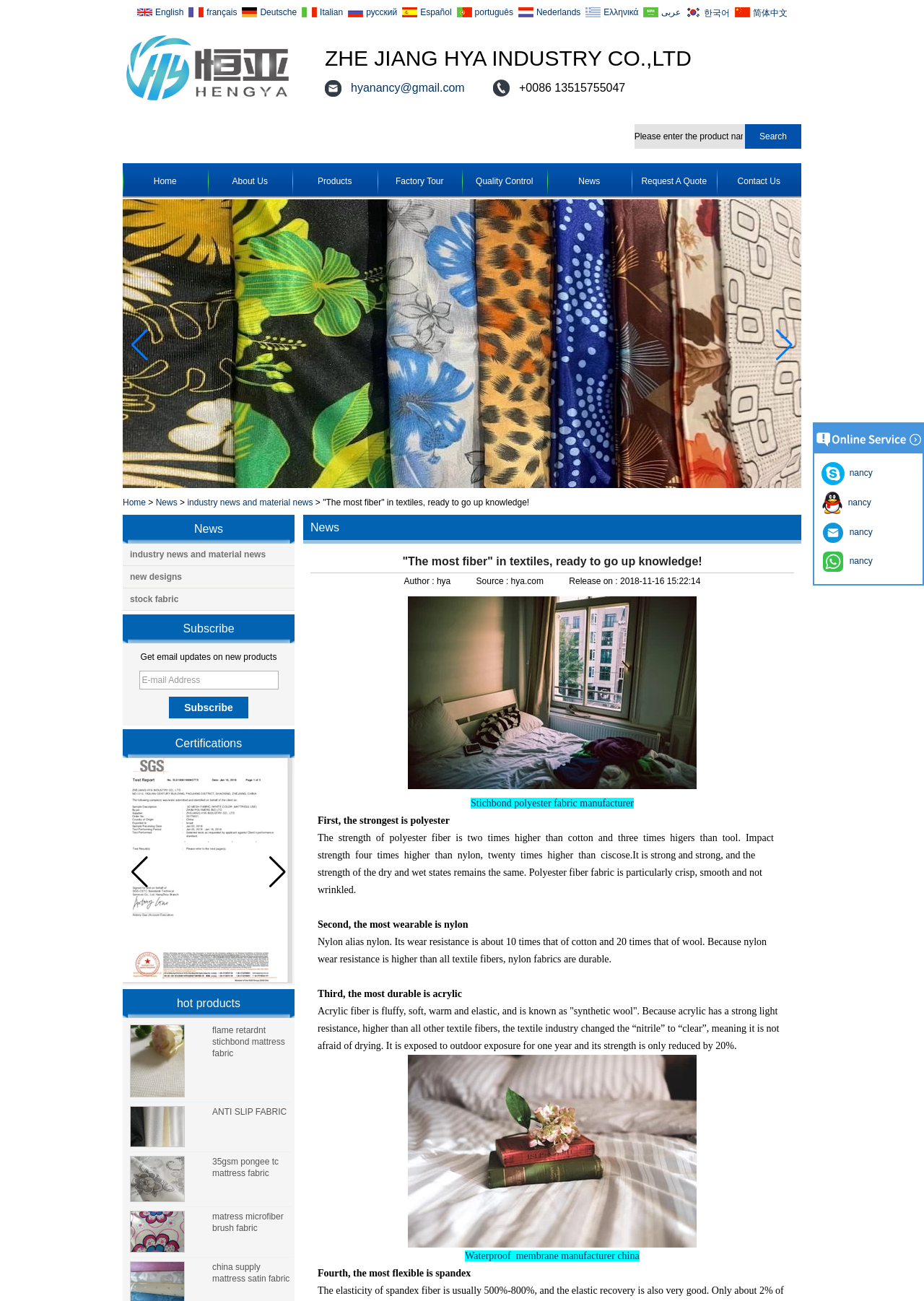Give a one-word or phrase response to the following question: What is the company name?

ZHE JIANG HYA INDUSTRY CO.,LTD